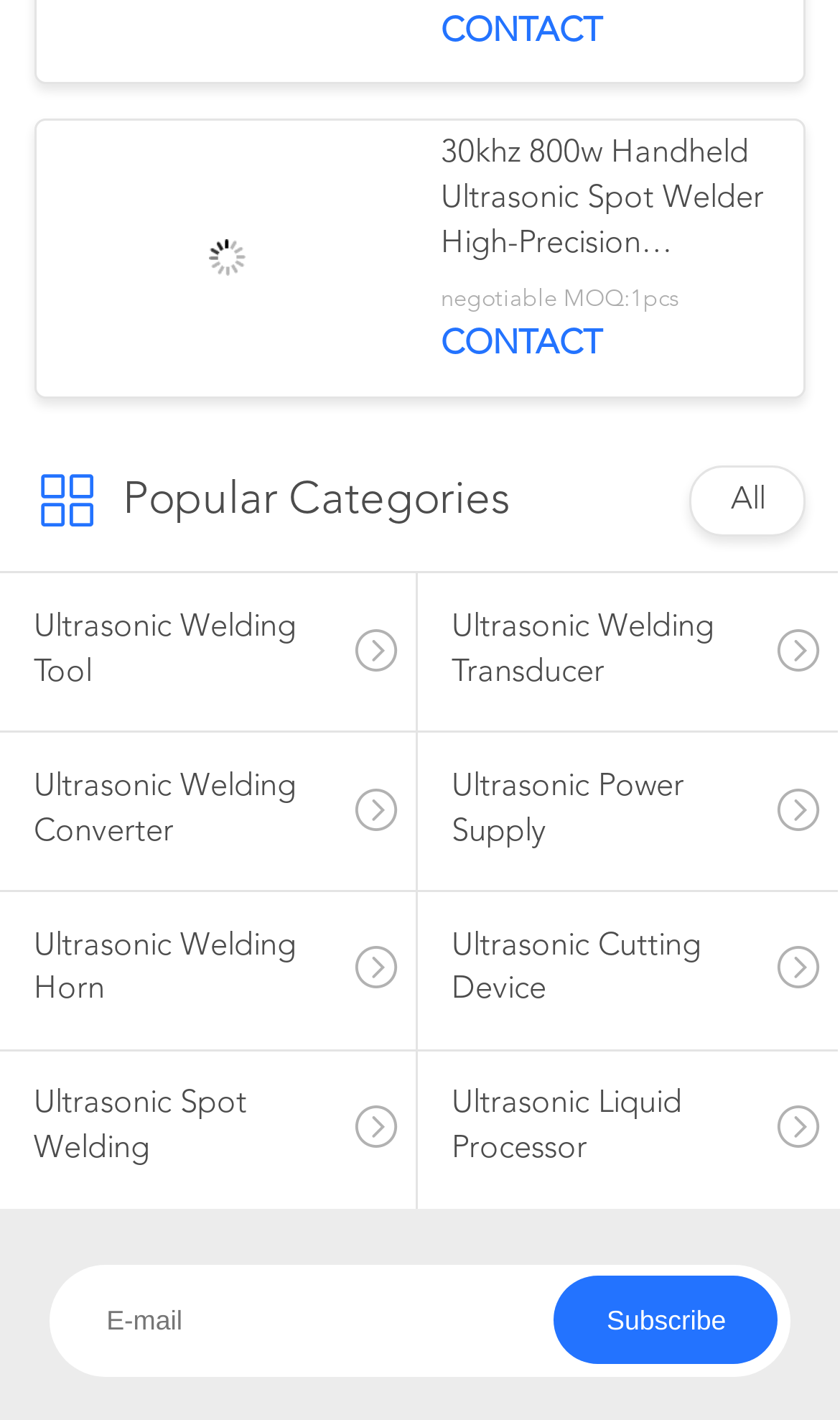Determine the bounding box coordinates for the element that should be clicked to follow this instruction: "Click the 30khz 800w Handheld Ultrasonic Spot Welder High-Precision Ultrasonic Plastic Welding System link". The coordinates should be given as four float numbers between 0 and 1, in the format [left, top, right, bottom].

[0.525, 0.094, 0.917, 0.189]